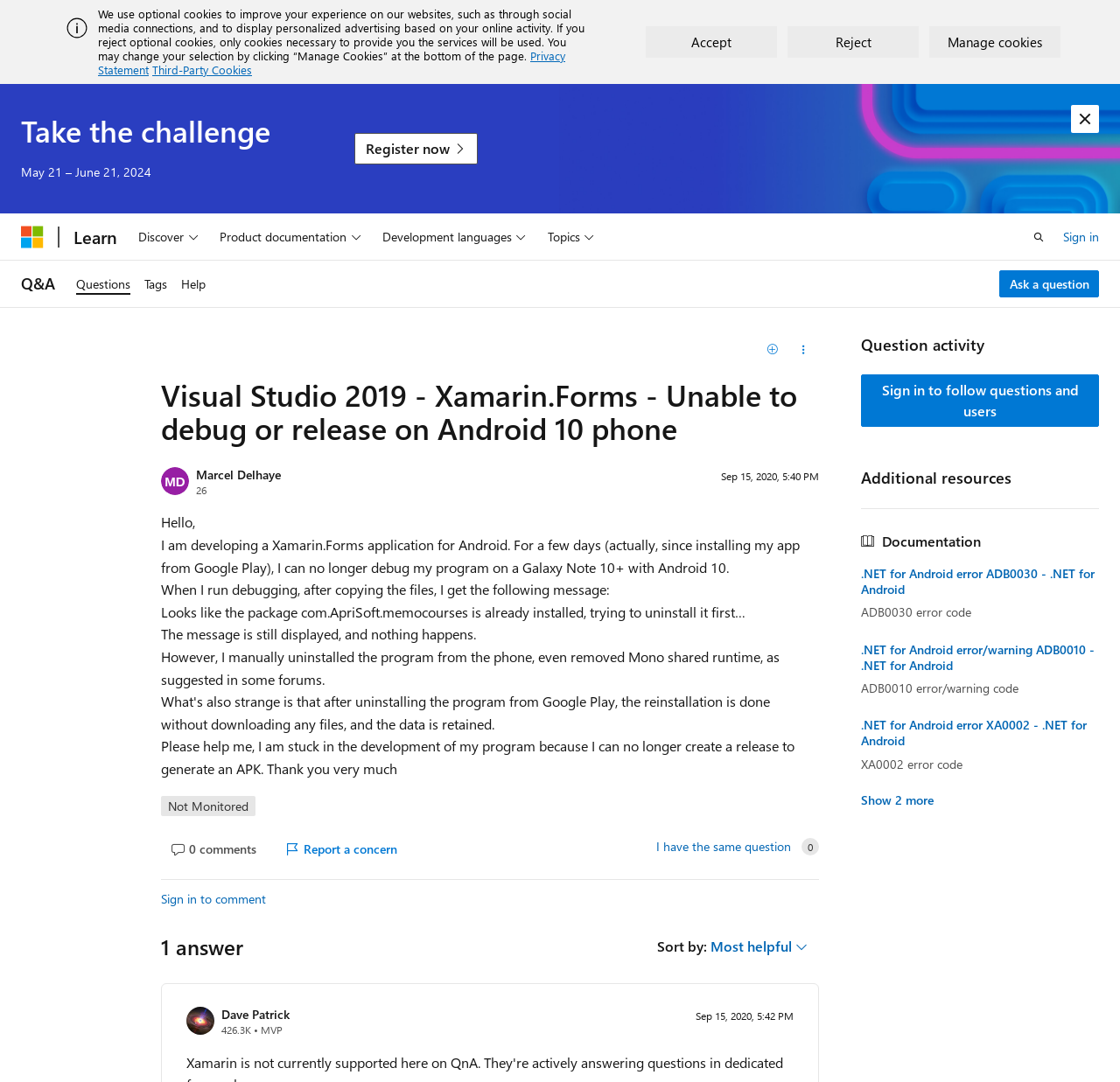Locate the bounding box coordinates of the element that should be clicked to fulfill the instruction: "View question activity".

[0.769, 0.31, 0.981, 0.327]